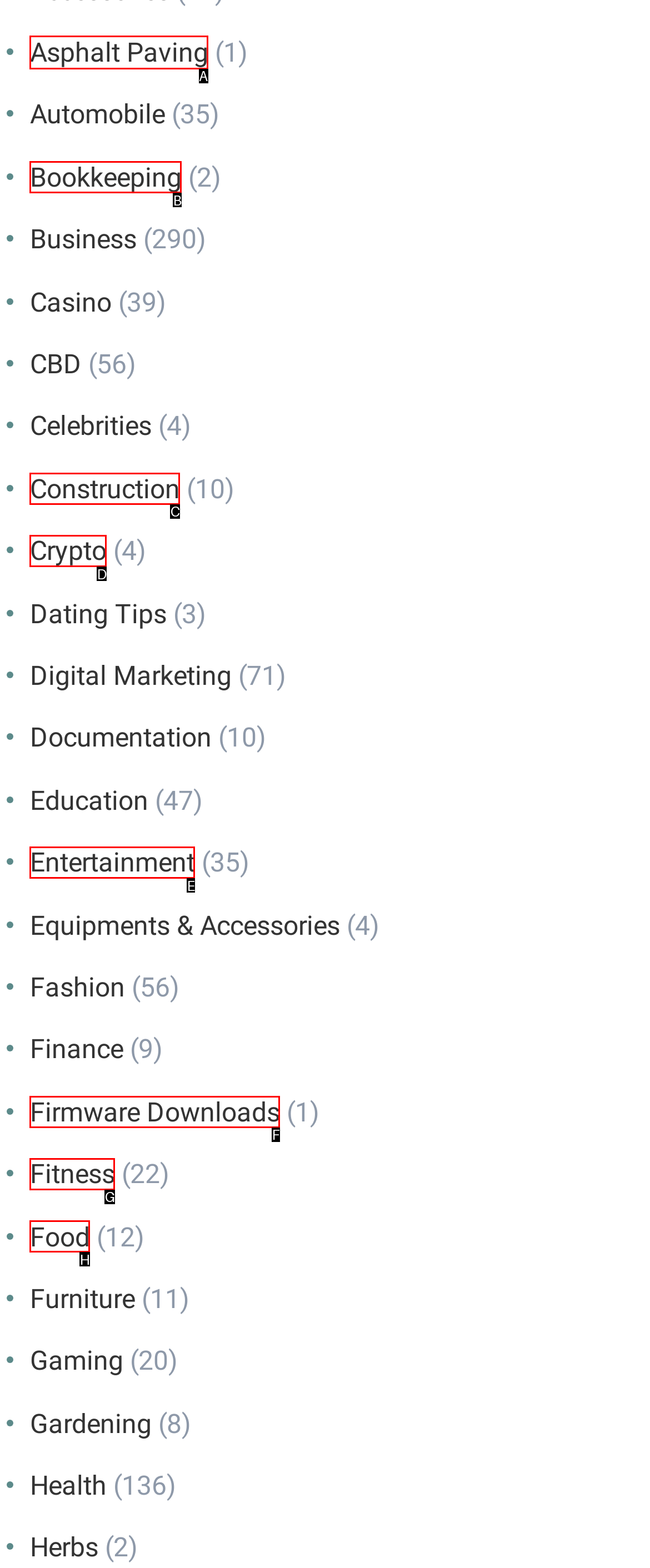Select the right option to accomplish this task: Click on Asphalt Paving. Reply with the letter corresponding to the correct UI element.

A